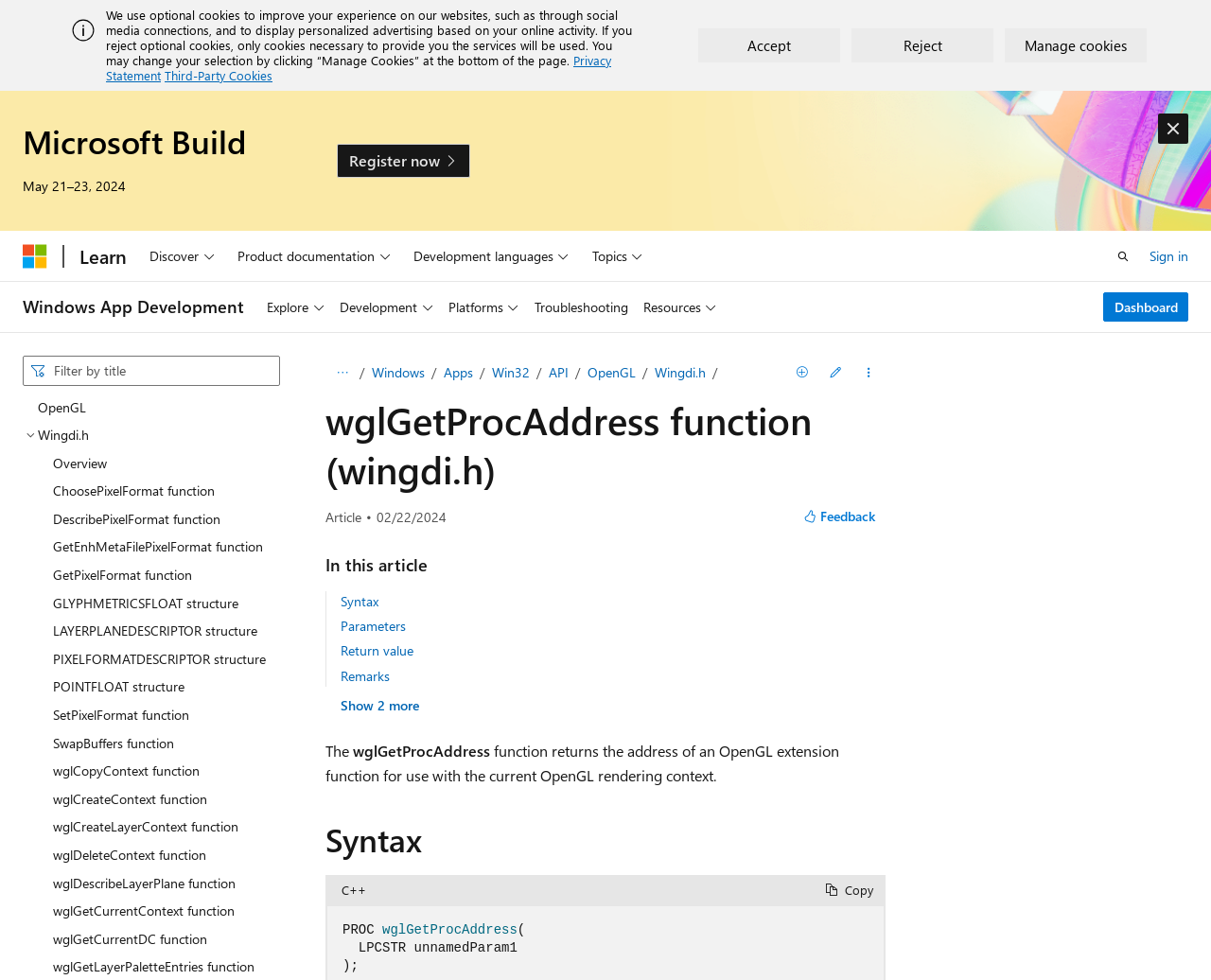Please identify the bounding box coordinates of the element that needs to be clicked to execute the following command: "Search for OpenGL". Provide the bounding box using four float numbers between 0 and 1, formatted as [left, top, right, bottom].

[0.019, 0.363, 0.231, 0.393]